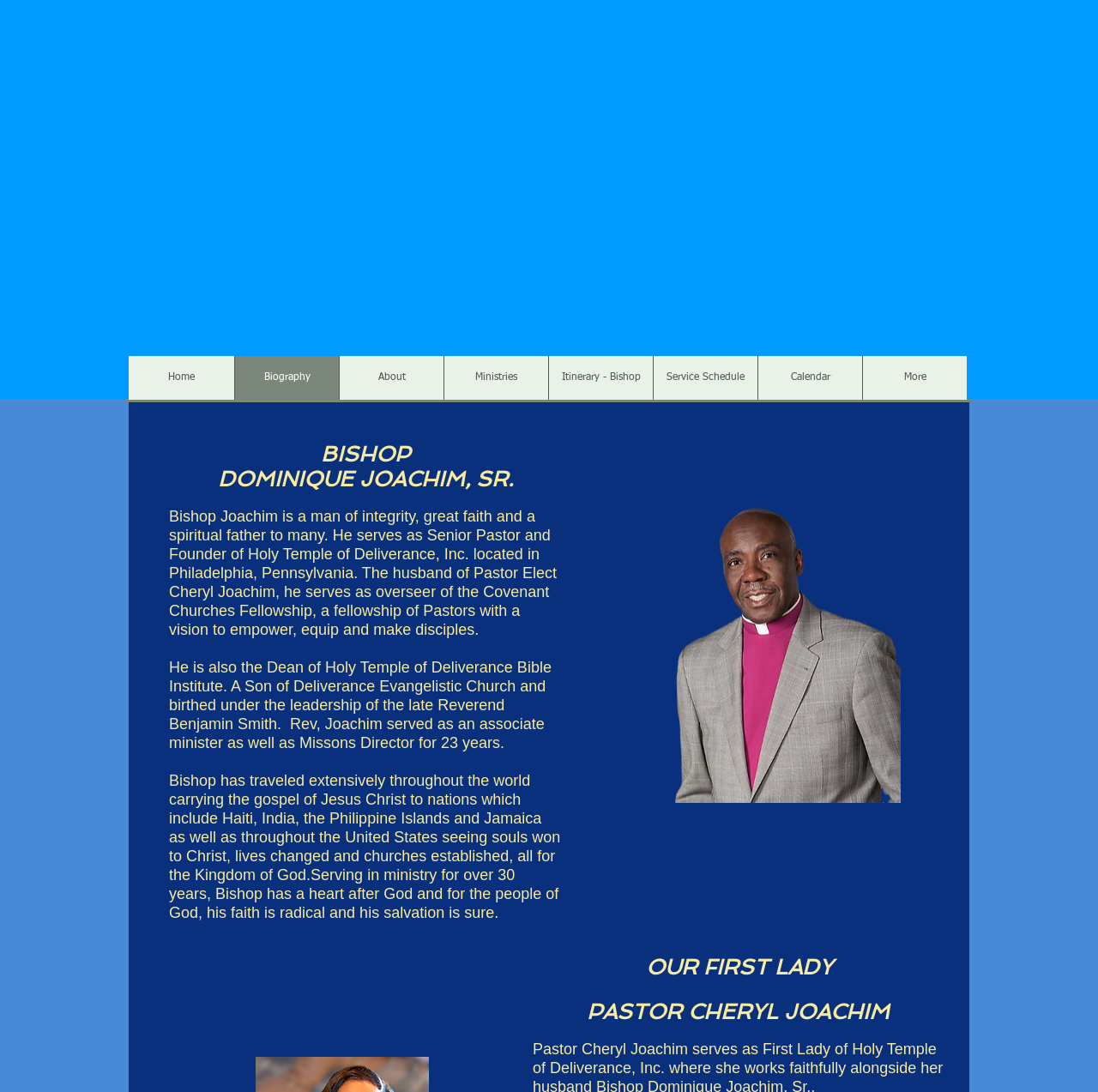Determine the bounding box coordinates for the area that needs to be clicked to fulfill this task: "Share the article on Twitter". The coordinates must be given as four float numbers between 0 and 1, i.e., [left, top, right, bottom].

None